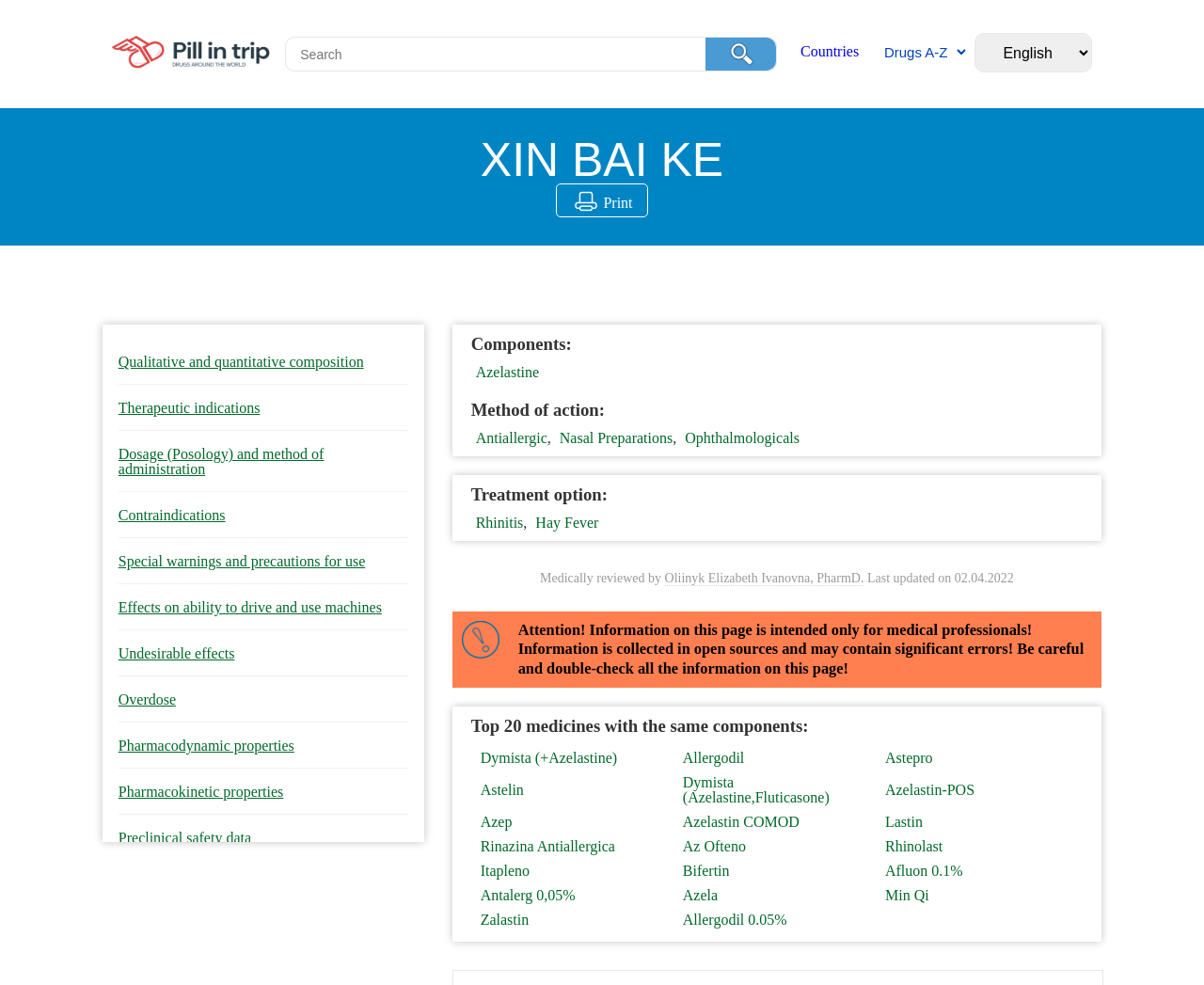Determine the bounding box for the UI element that matches this description: "Qualitative and quantitative composition".

[0.098, 0.346, 0.339, 0.391]